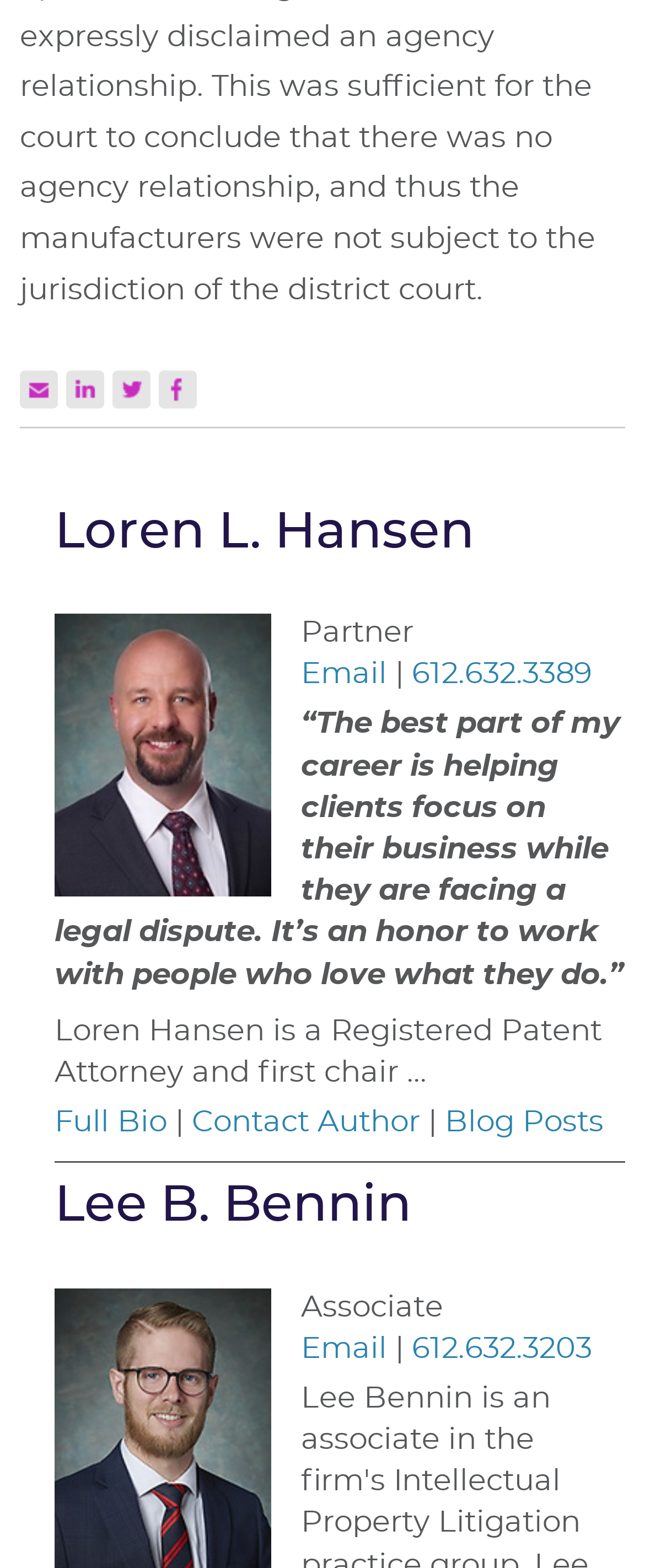Analyze the image and provide a detailed answer to the question: What is the purpose of the webpage?

The webpage appears to be a profile page for lawyers, providing information about their background, expertise, and contact details, suggesting that the purpose of the webpage is to showcase the lawyers' profiles.